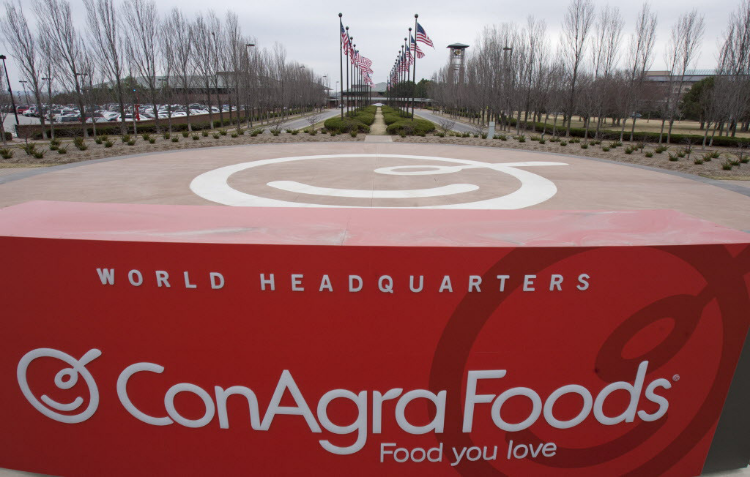Explain the image thoroughly, highlighting all key elements.

The image showcases the expansive exterior of the ConAgra Foods World Headquarters, prominently featuring a large red sign that reads "ConAgra Foods" along with the tagline "Food you love." The foreground of the image highlights a circular pavement design, which adds an elegant touch to the entrance. In the background, several flags are seen lining the approach to the headquarters, symmetrically framed by neatly trimmed trees that add to the corporate aesthetic. This setting not only signifies the importance of ConAgra Foods as a leader in the food industry but also reflects its commitment to a welcoming and professional environment.